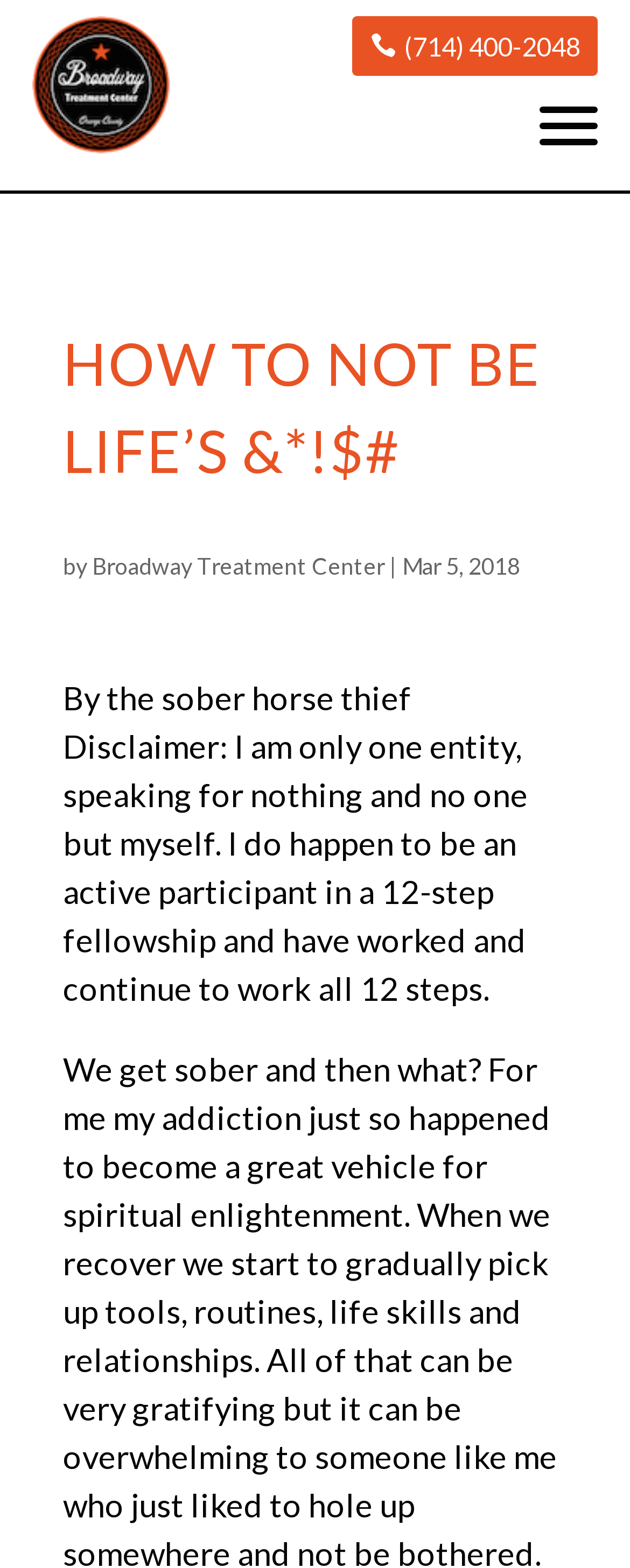Using the details in the image, give a detailed response to the question below:
What is the name of the author of the article?

I found the author's name by reading the StaticText element 'By the sober horse thief' which is located below the article title.